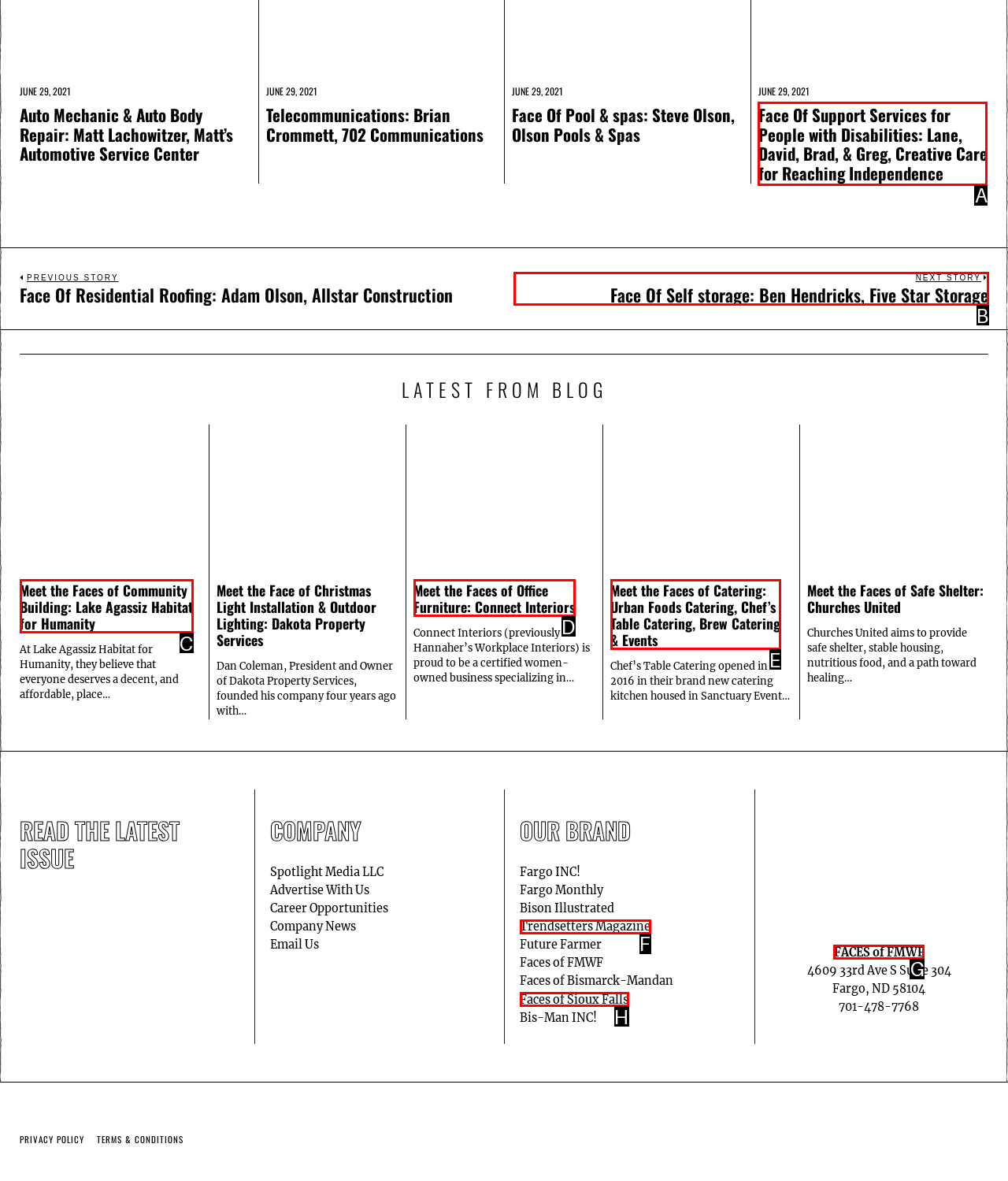Select the HTML element that needs to be clicked to carry out the task: Contact Fargo INC!
Provide the letter of the correct option.

G